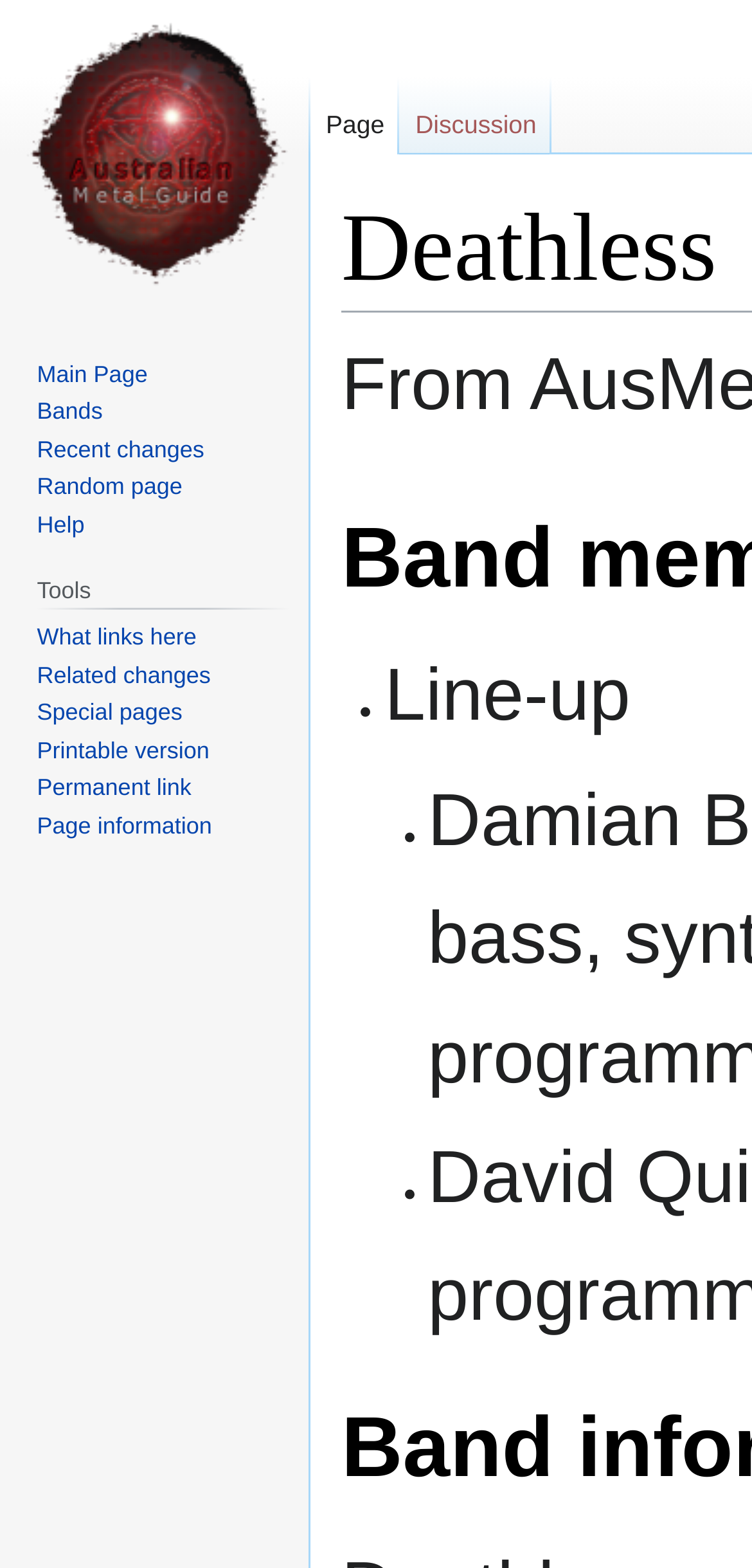Identify the bounding box coordinates for the region to click in order to carry out this instruction: "Go to the bands page". Provide the coordinates using four float numbers between 0 and 1, formatted as [left, top, right, bottom].

[0.049, 0.254, 0.136, 0.271]